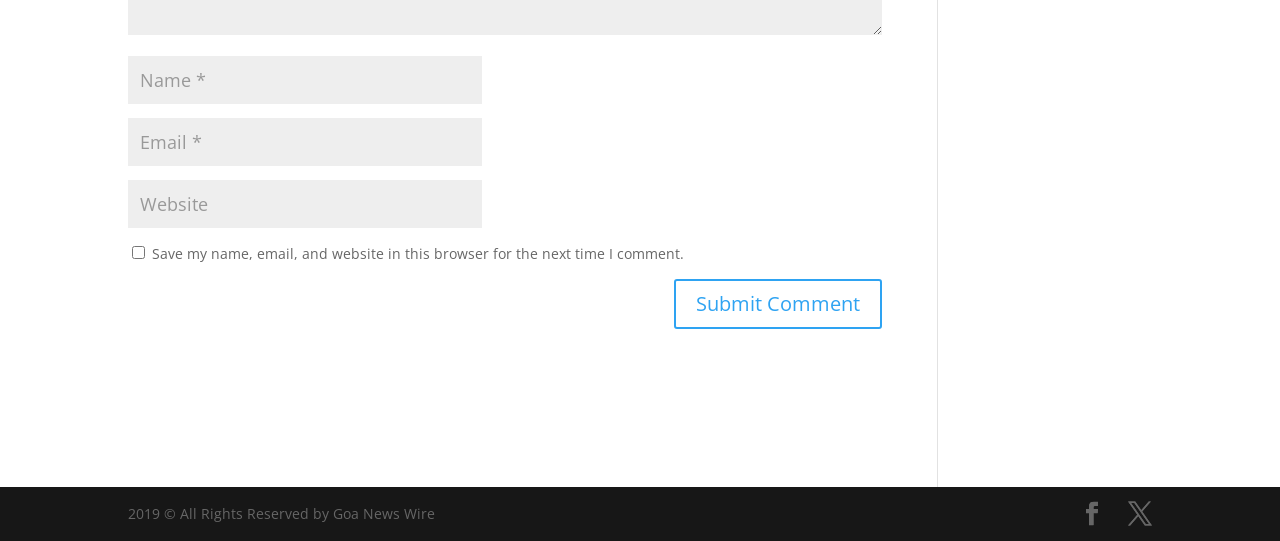What is the function of the checkbox?
Carefully analyze the image and provide a thorough answer to the question.

The checkbox has a description 'Save my name, email, and website in this browser for the next time I comment', indicating that it allows users to save their comment information for future use.